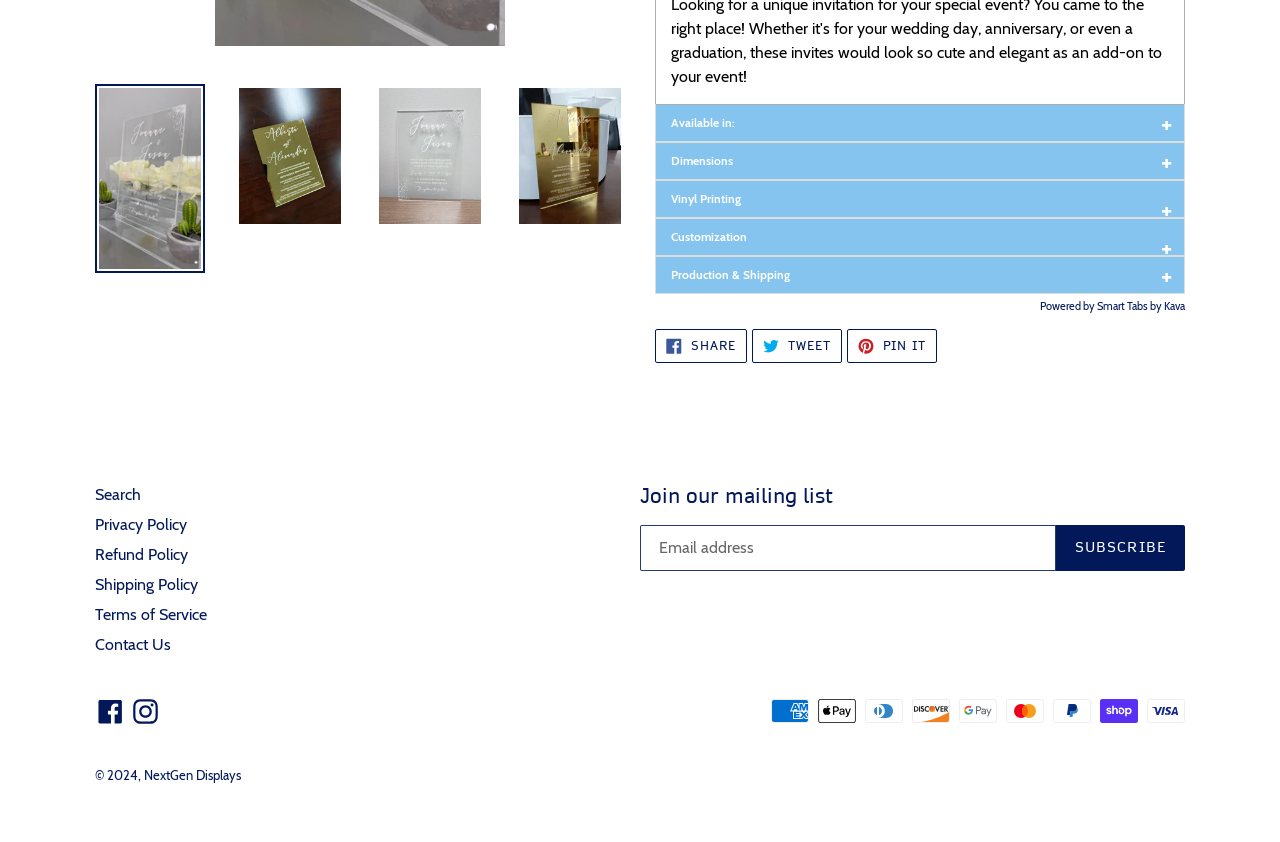Find the bounding box coordinates for the UI element that matches this description: "Share Share on Facebook".

[0.512, 0.391, 0.583, 0.431]